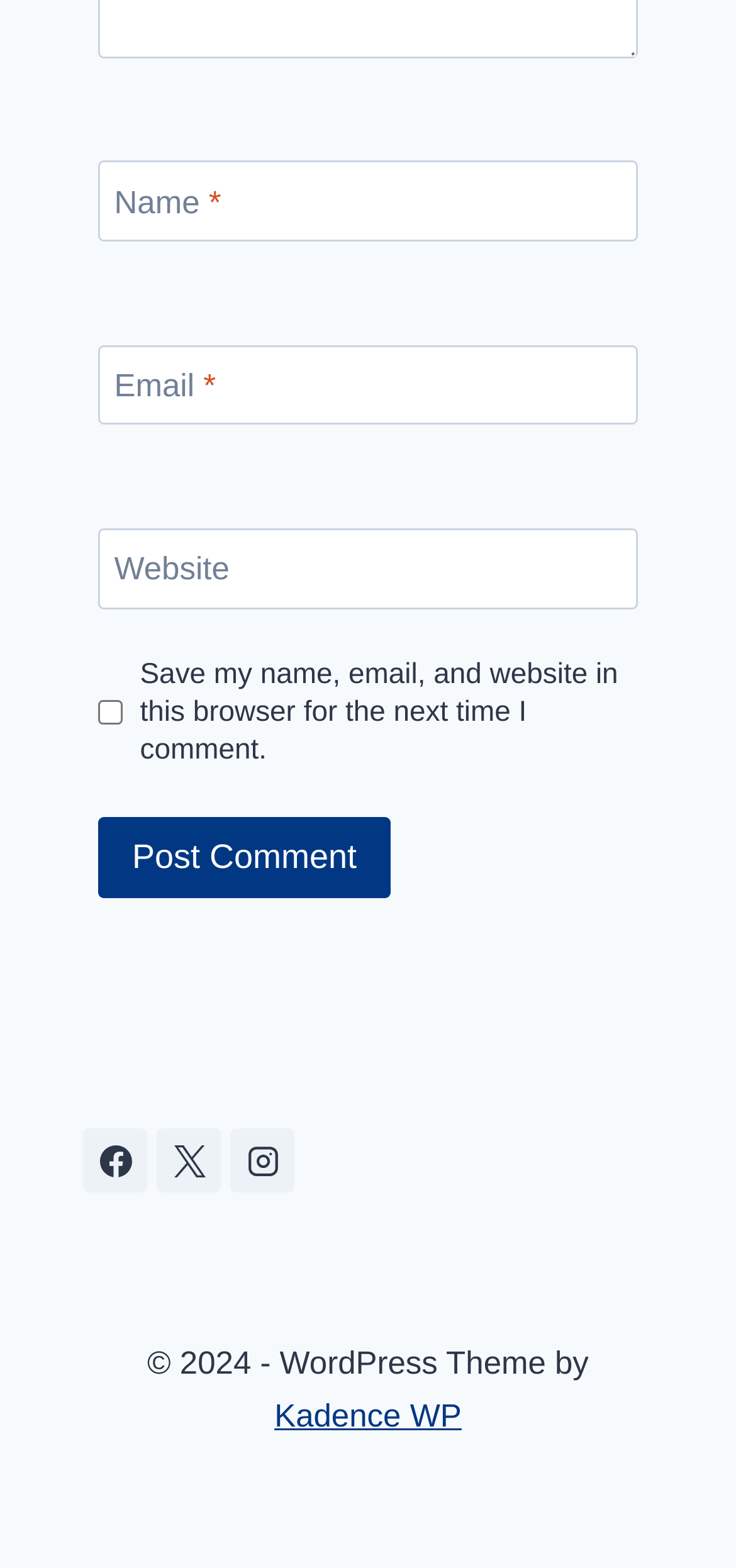Please give the bounding box coordinates of the area that should be clicked to fulfill the following instruction: "Click the Post Comment button". The coordinates should be in the format of four float numbers from 0 to 1, i.e., [left, top, right, bottom].

[0.133, 0.521, 0.531, 0.573]